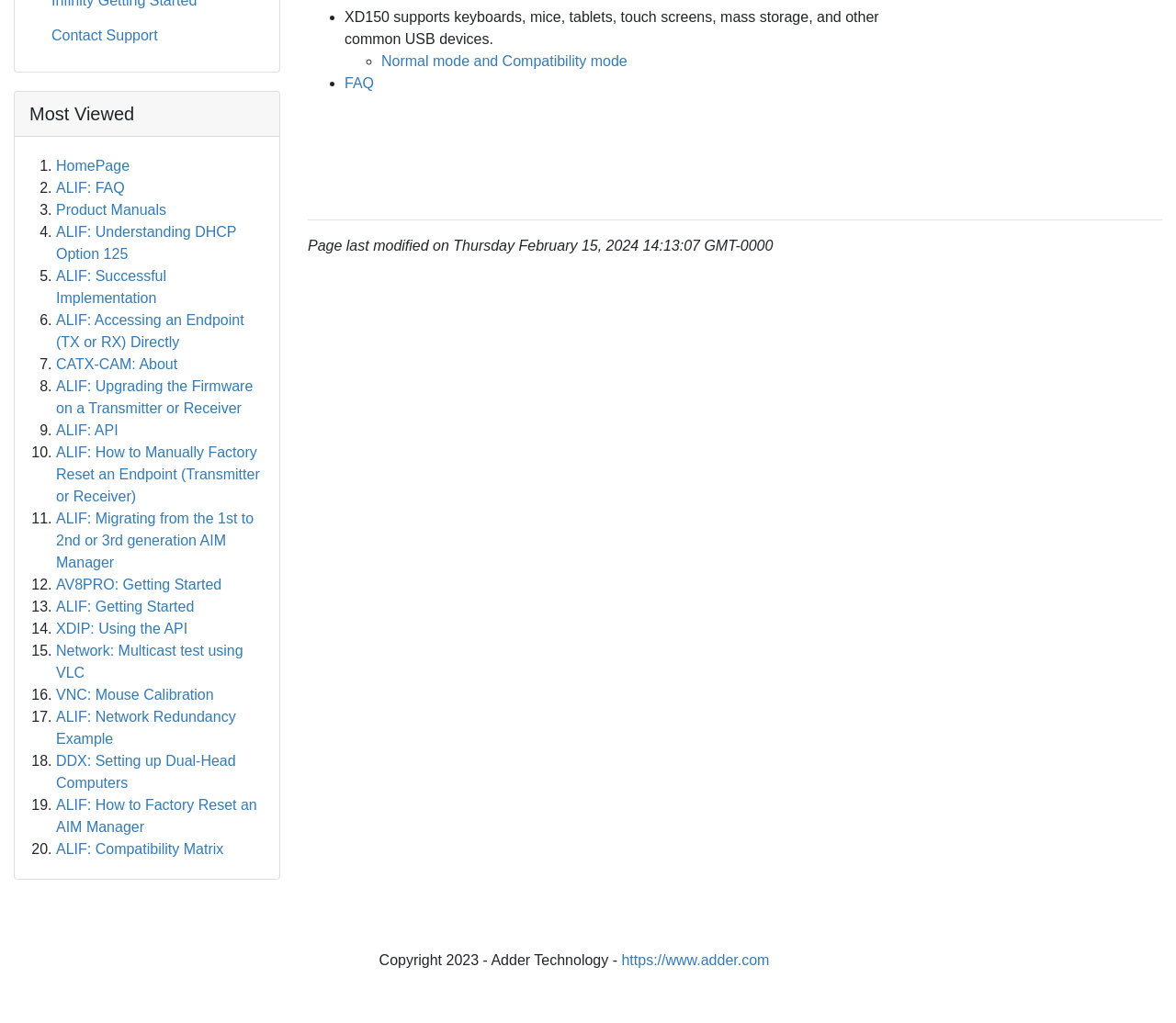Provide the bounding box coordinates of the UI element this sentence describes: "XDIP: Using the API".

[0.048, 0.607, 0.16, 0.622]